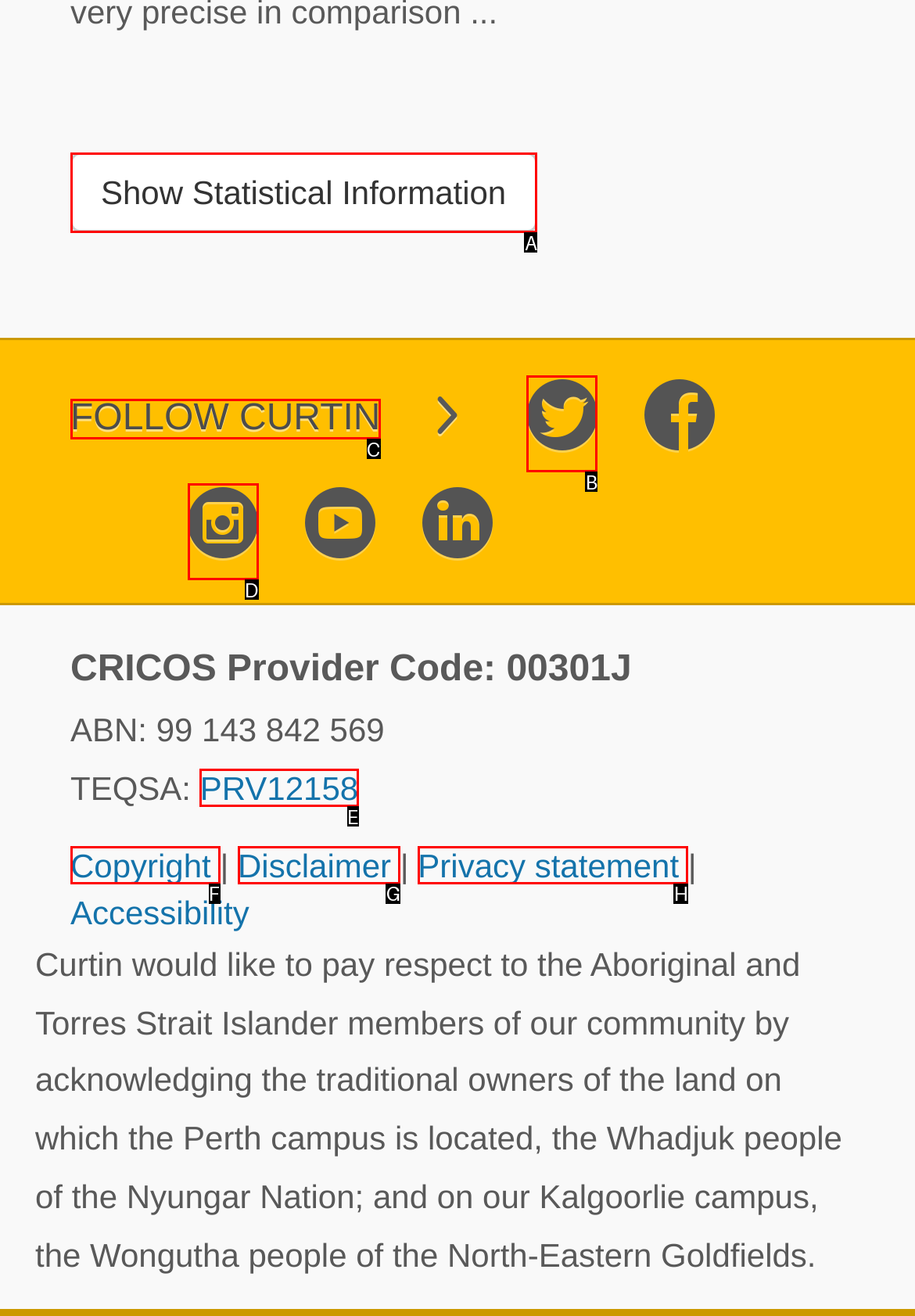Select the proper UI element to click in order to perform the following task: Show statistical information. Indicate your choice with the letter of the appropriate option.

A